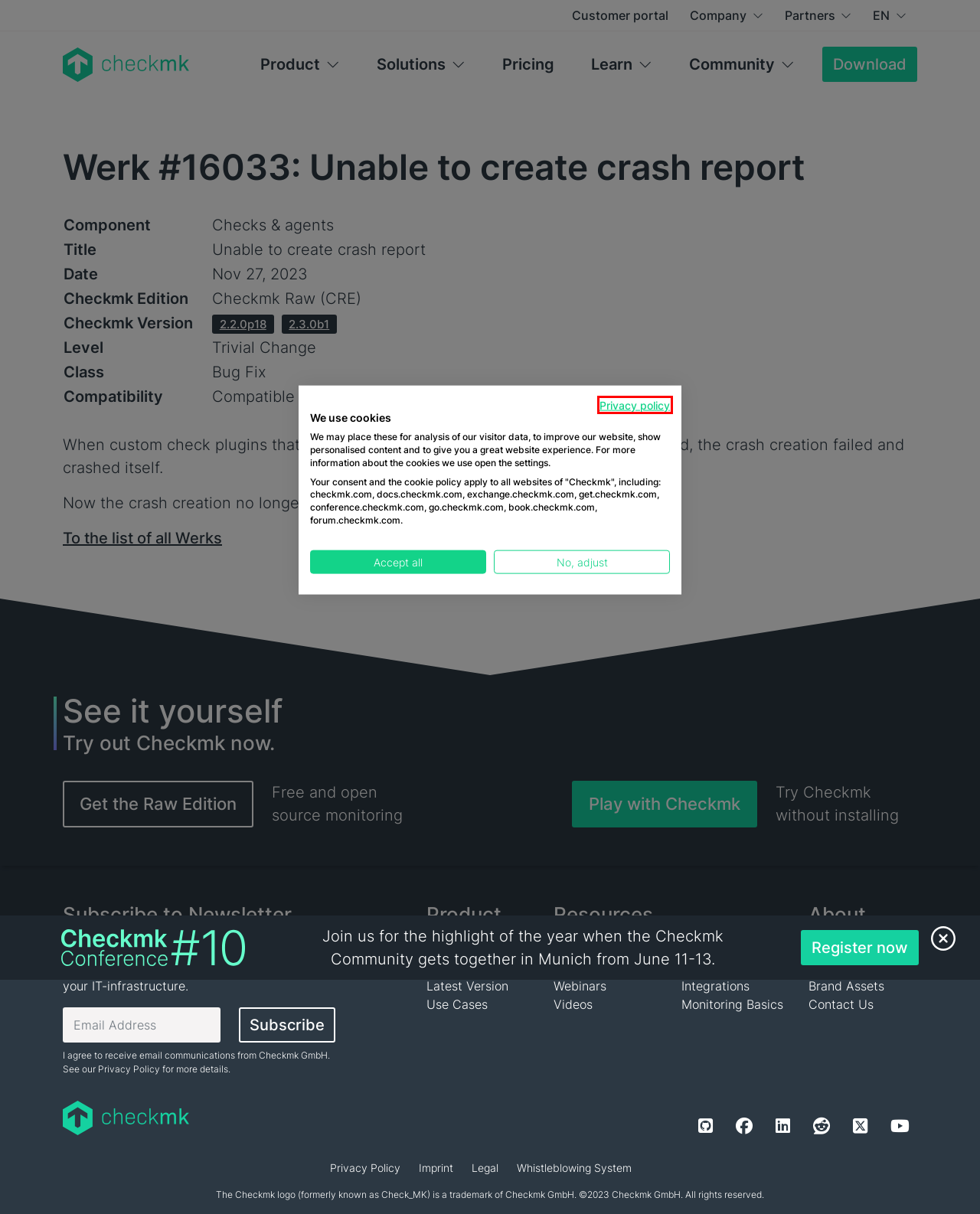Look at the screenshot of a webpage with a red bounding box and select the webpage description that best corresponds to the new page after clicking the element in the red box. Here are the options:
A. Solutions | Checkmk
B. Checkmk Legal
C. Checkmk guide on monitoring basics
D. Work at Checkmk
E. Checkmk webinars
F. Checkmk GmbH - Privacy Policy
G. The Checkmk GmbH
H. The Latest Version of Checkmk

F